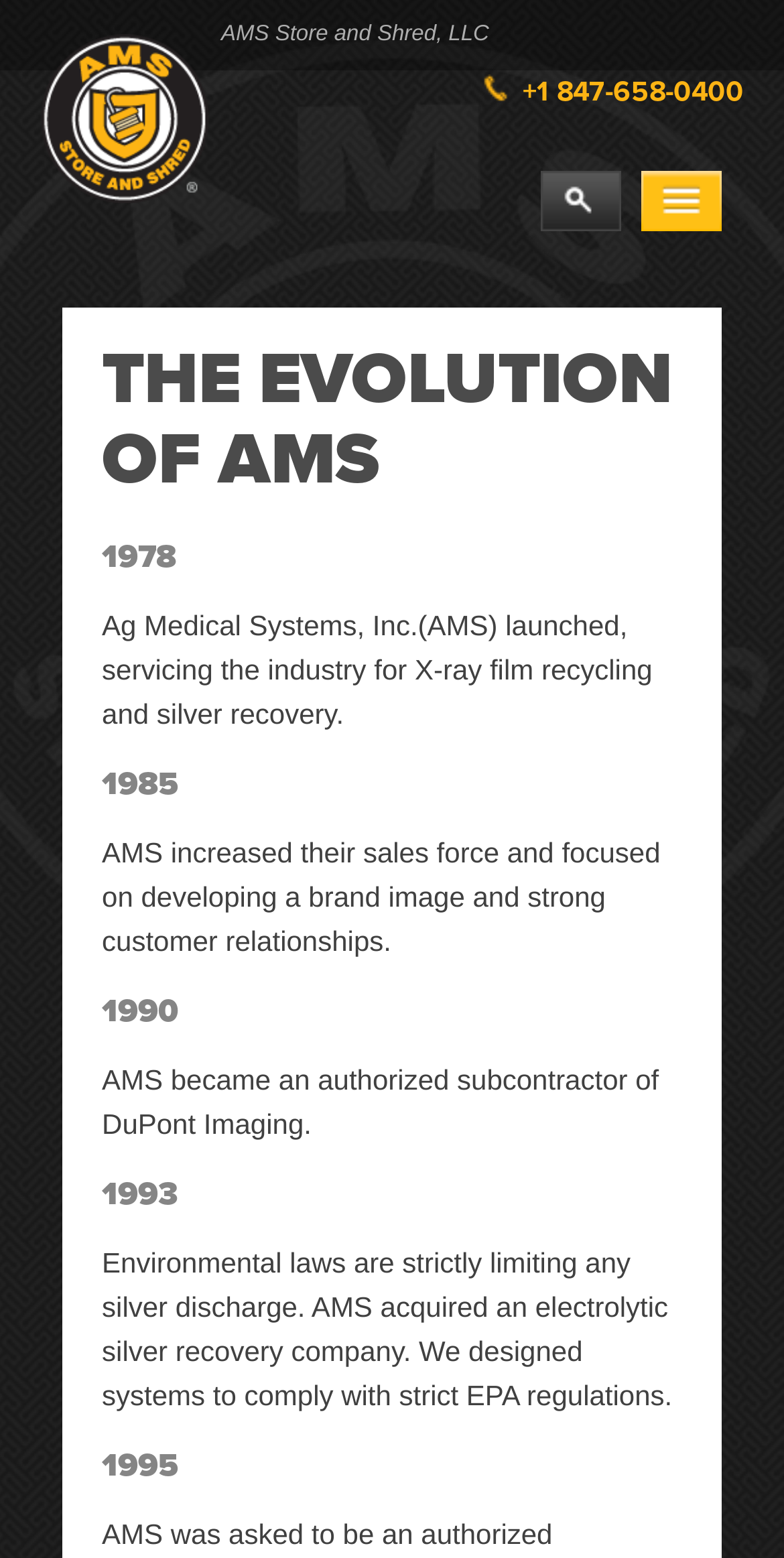Summarize the contents and layout of the webpage in detail.

The webpage is about AMS Store and Shred, a company that provides document shredding, storage, and other related services. At the top left of the page, there is a logo image with the company name "AMS Store and Shred, LLC" written next to it. Below the logo, there is a phone number "+1 847-658-0400" displayed prominently. 

On the top right side of the page, there are two links, "Navigation" and "Search", which are likely to be used for navigating the website and searching for specific content. 

The main content of the page is about the history of AMS Store and Shred. There is a heading "THE EVOLUTION OF AMS" that spans across the page, followed by a series of headings and paragraphs that describe the company's milestones from 1978 to 1995. Each heading represents a year, and the corresponding paragraph describes the company's achievements and developments during that year. The text is arranged in a chronological order, with the earliest year at the top and the latest year at the bottom.